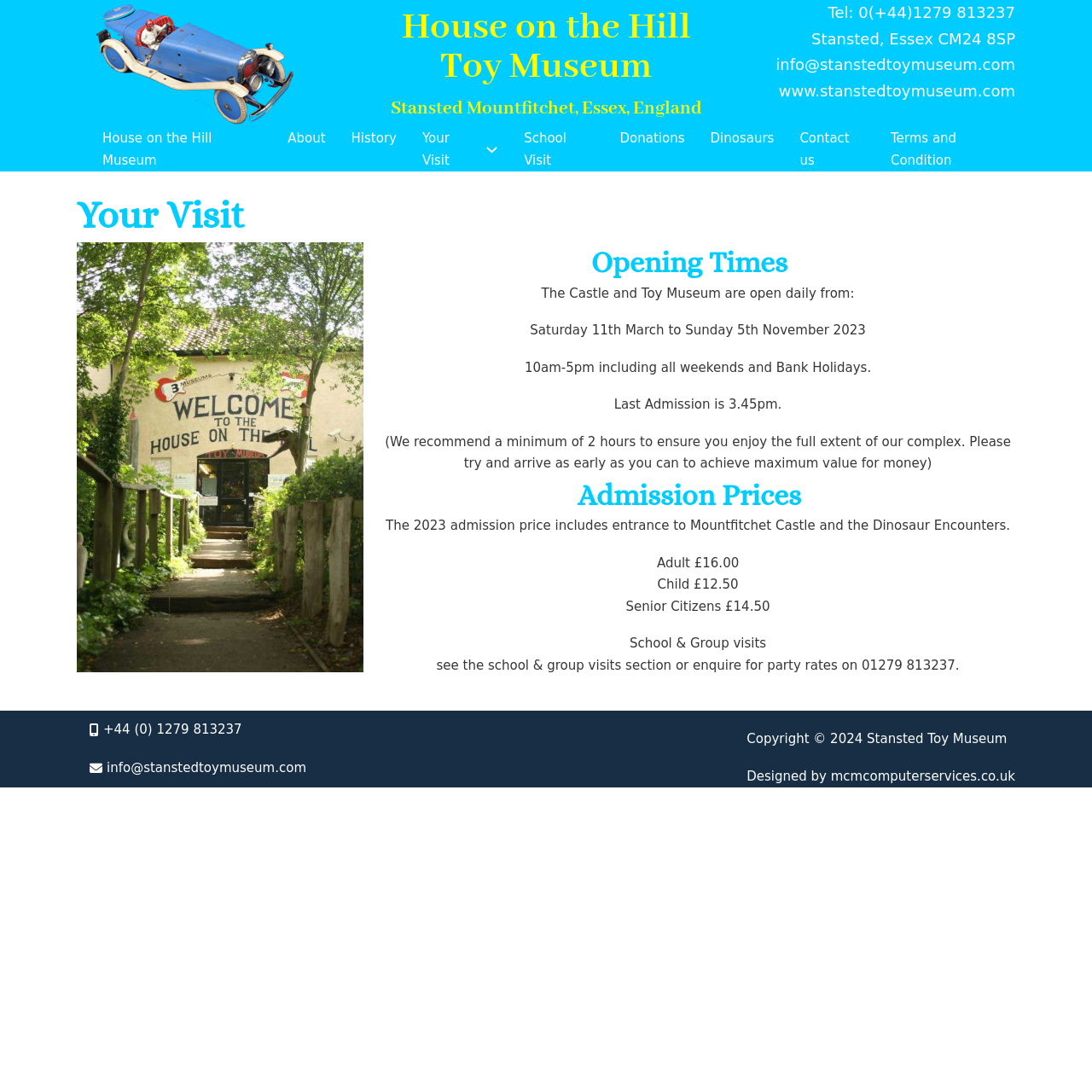Locate the bounding box coordinates of the element I should click to achieve the following instruction: "View the 'History' page".

[0.322, 0.117, 0.363, 0.137]